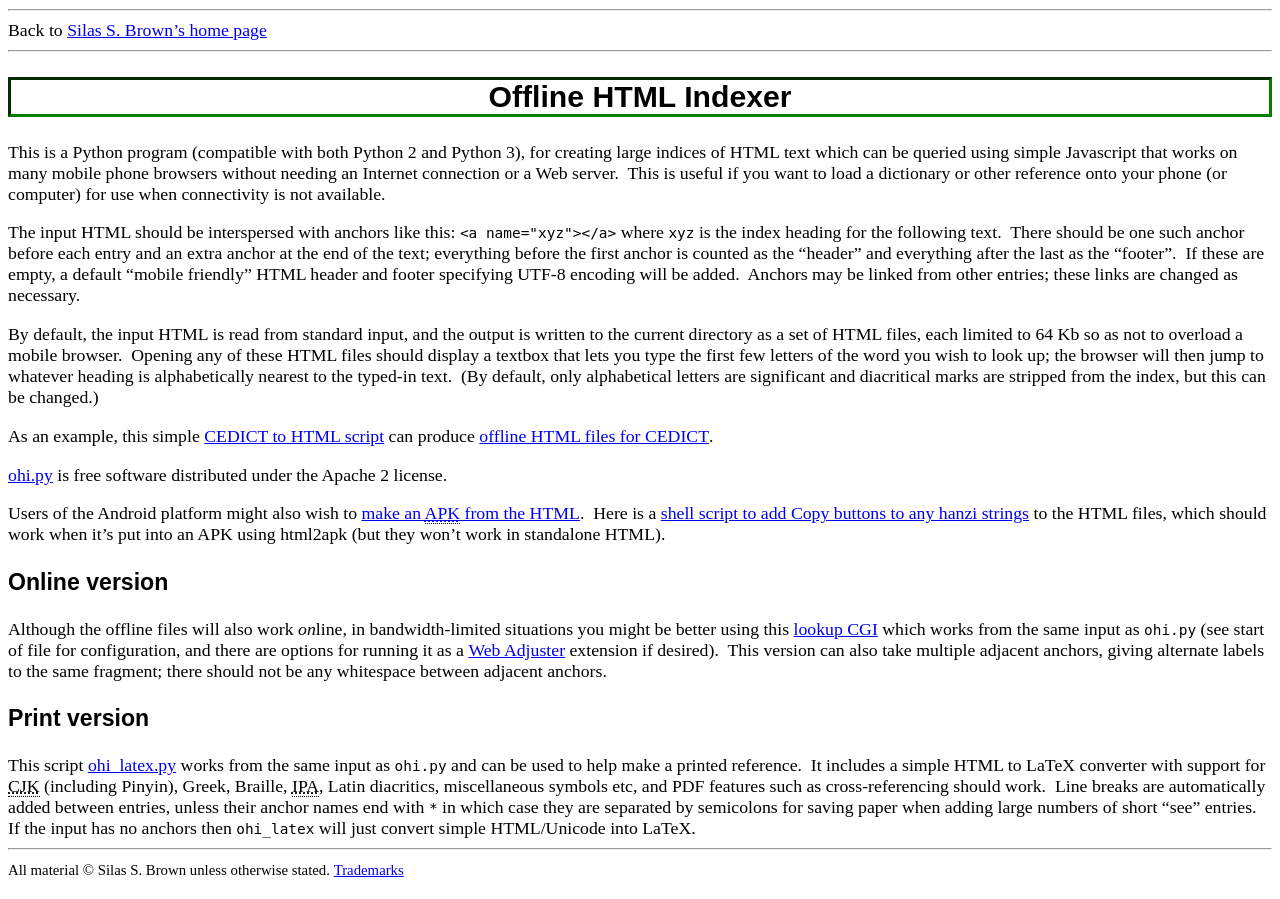What is the license under which ohi.py is distributed?
Refer to the screenshot and deliver a thorough answer to the question presented.

ohi.py is free software distributed under the Apache 2 license.